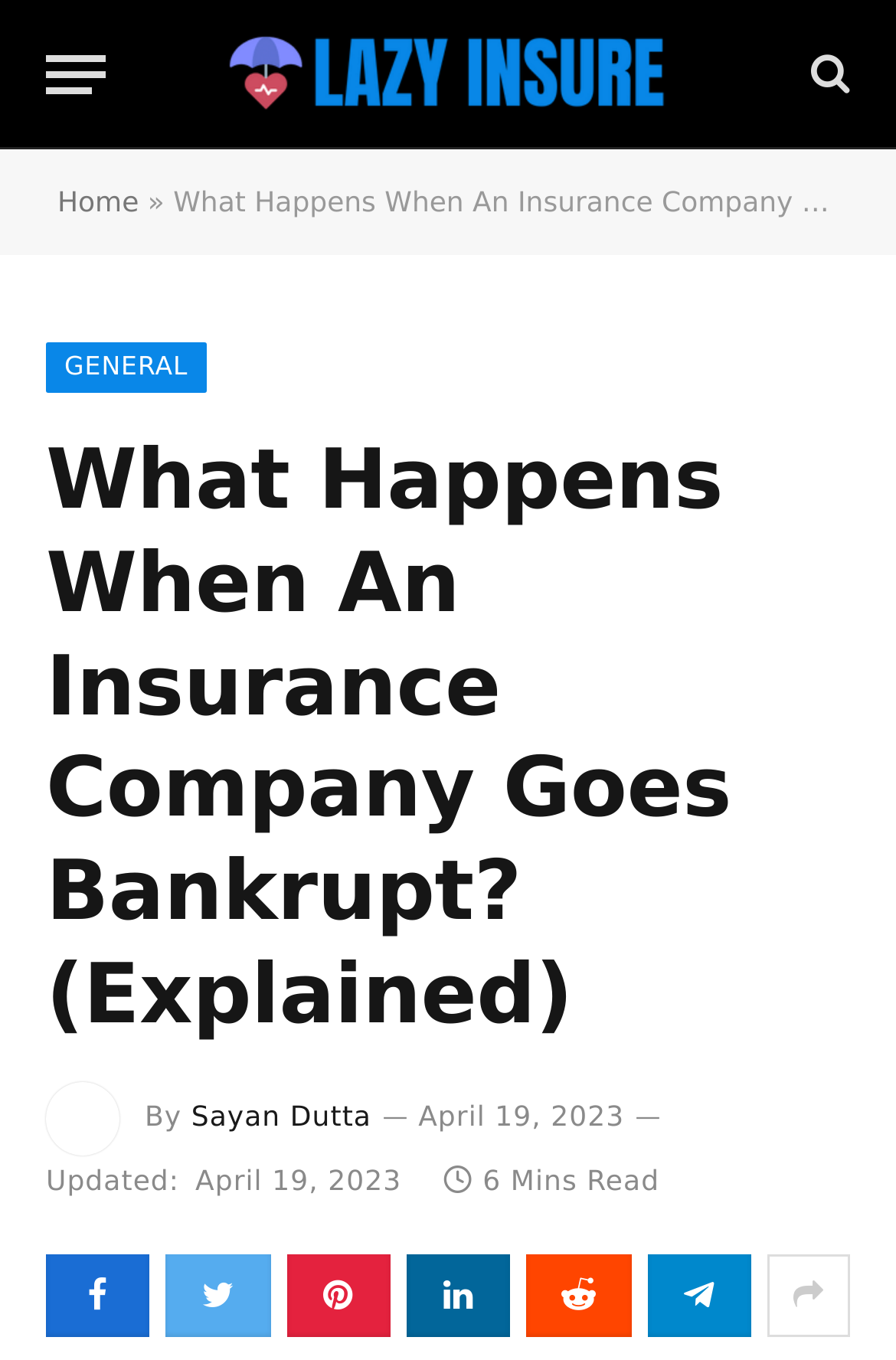Use a single word or phrase to answer the question:
When was the article last updated?

April 19, 2023